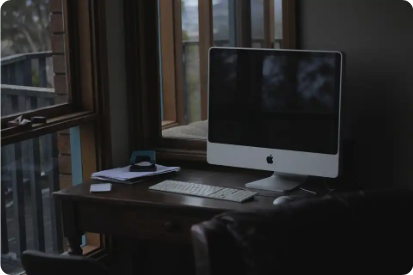What is partially visible on the desk?
Using the image, provide a detailed and thorough answer to the question.

According to the caption, a smartphone is partially visible on the desk, suggesting that it is not fully visible but can be seen to some extent.